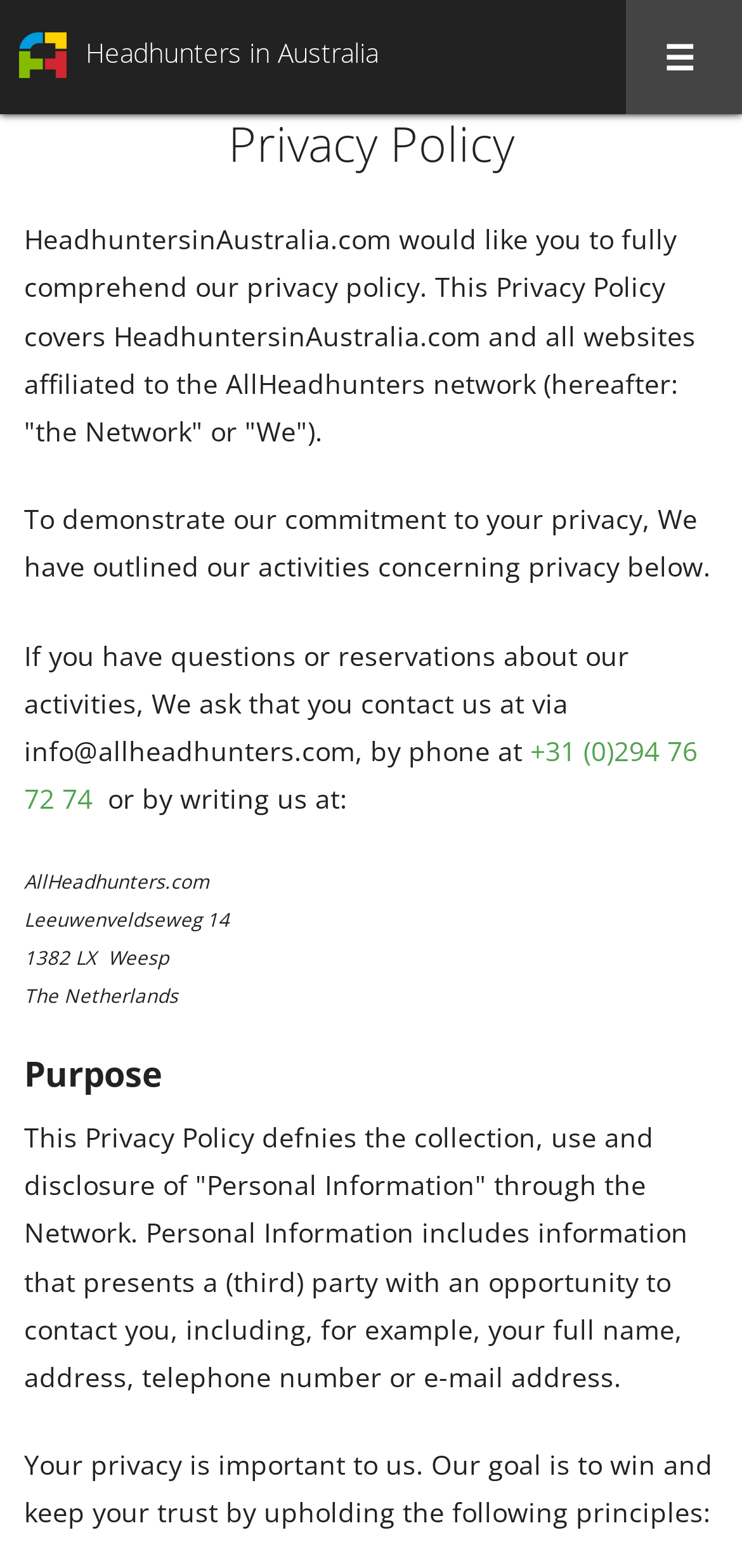What is the name of the website?
Refer to the image and answer the question using a single word or phrase.

Headhunters in Australia